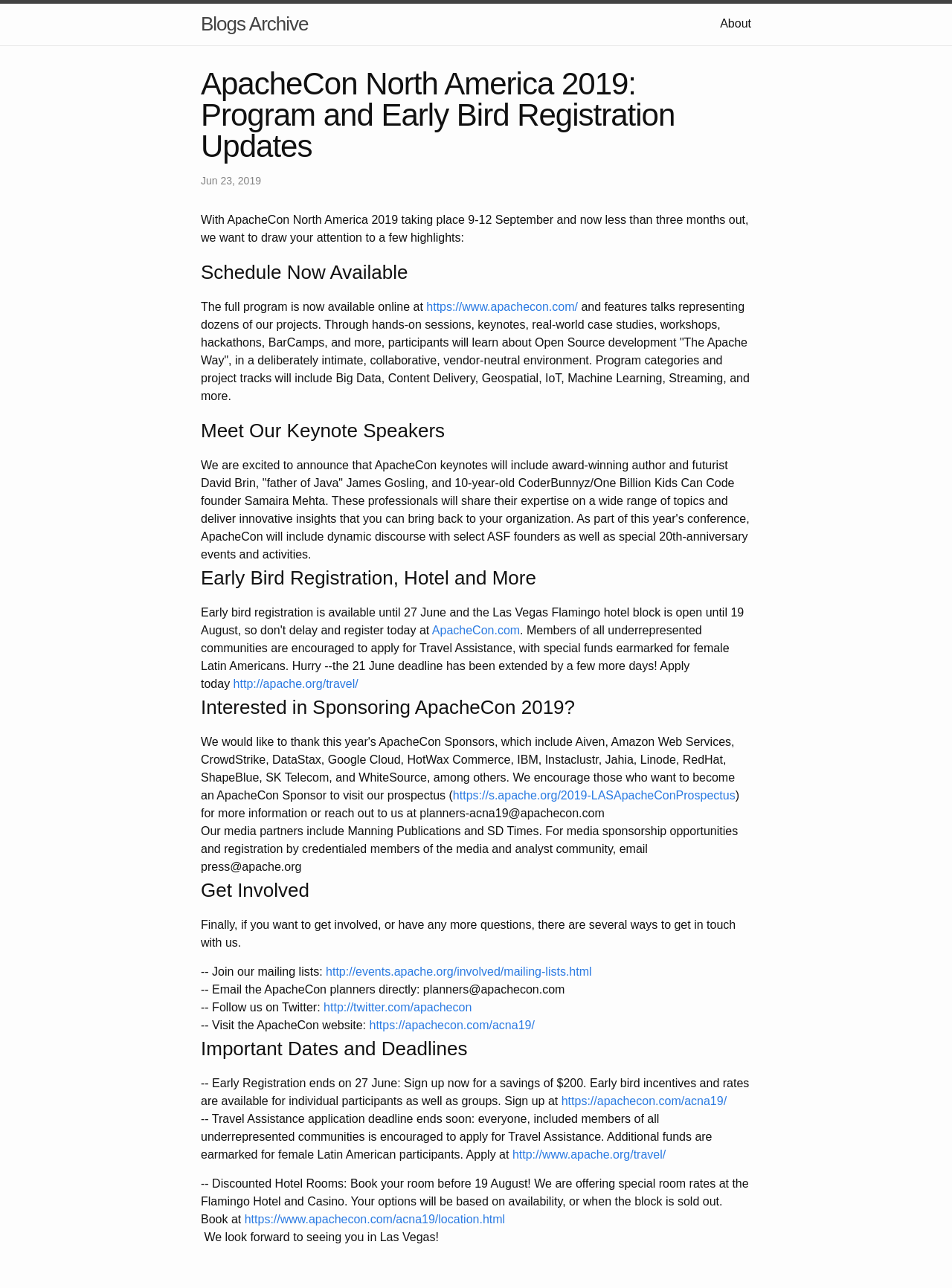Using the information shown in the image, answer the question with as much detail as possible: What is the special fund earmarked for in the Travel Assistance application?

The answer can be found in the 'Early Bird Registration, Hotel and More' section, which states 'Members of all underrepresented communities are encouraged to apply for Travel Assistance, with special funds earmarked for female Latin Americans...'.